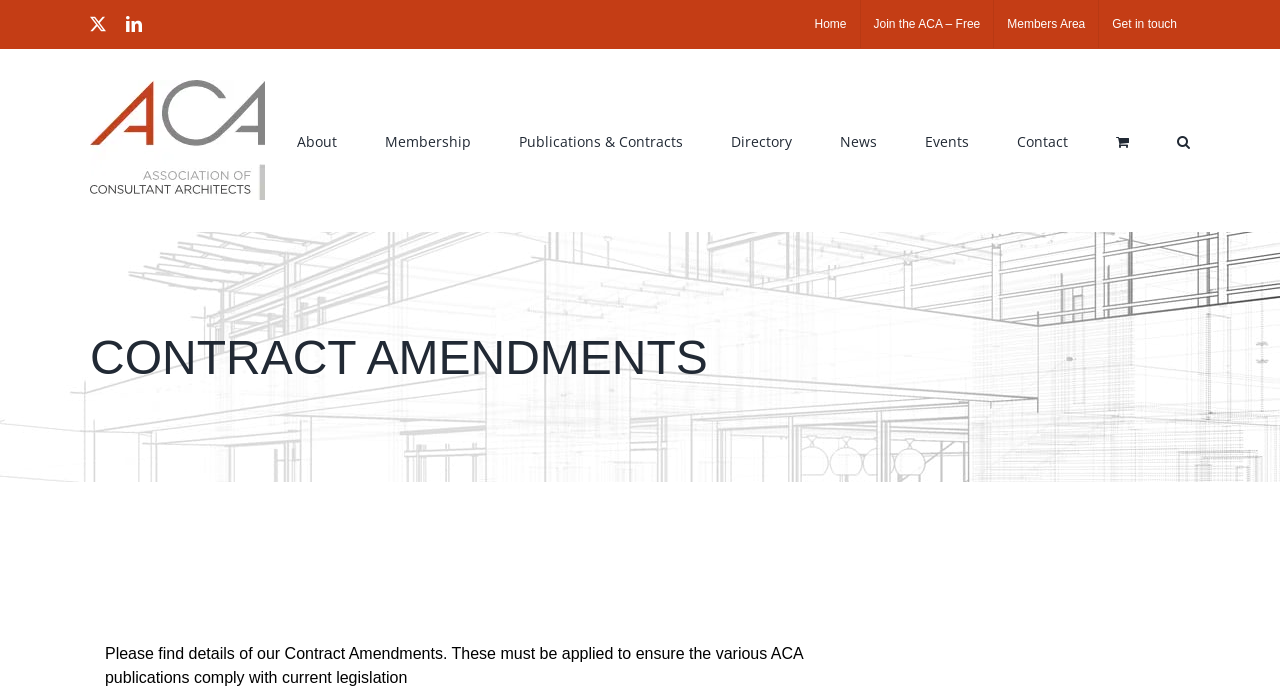Construct a comprehensive description capturing every detail on the webpage.

The webpage is about Contract Amendments, with a focus on ensuring compliance with current legislation. At the top left corner, there are two social media links, Twitter and LinkedIn, followed by a secondary menu with links to Home, Join the ACA – Free, Members Area, and Get in touch. 

Below the social media links, there is a logo of acarchitects staging, which is also a link. To the right of the logo, there is a main menu with links to About, Membership, Publications & Contracts, Directory, News, Events, Contact, and View Cart, as well as a Search button. 

The main content of the page is divided into two sections. The top section is a page title bar with a heading "CONTRACT AMENDMENTS" in a prominent font. Below the heading, there is a paragraph of text that provides details about the Contract Amendments, stating that they must be applied to ensure the various ACA publications comply with current legislation.